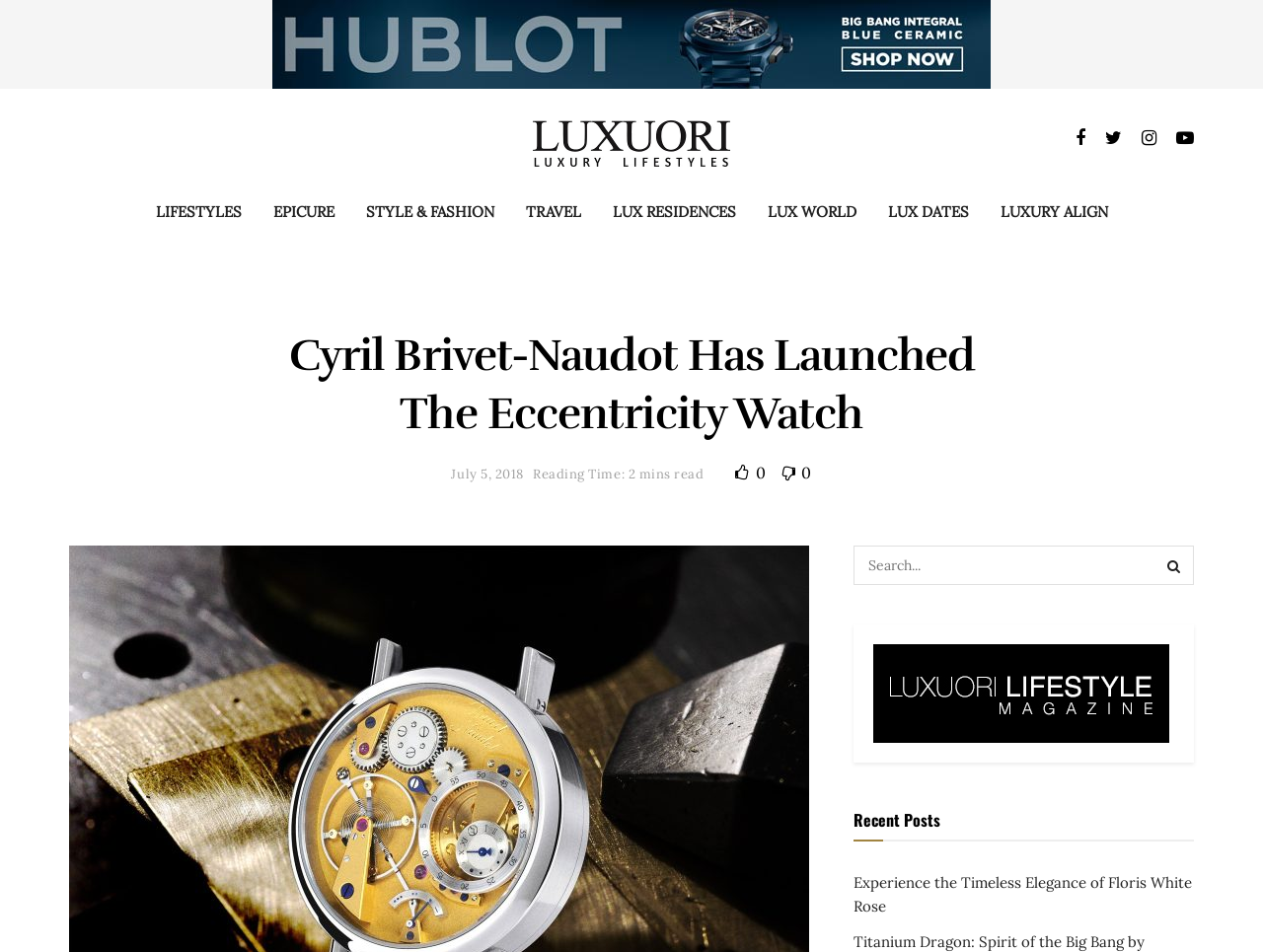Provide the bounding box coordinates for the area that should be clicked to complete the instruction: "View the archive".

None